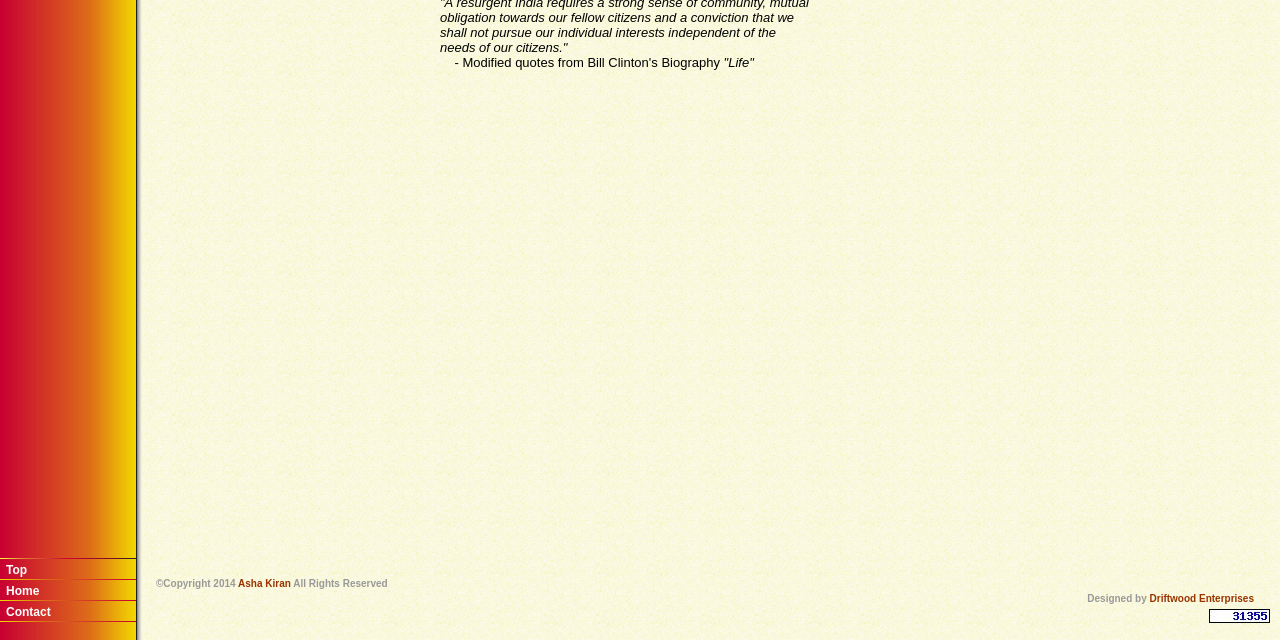Find and provide the bounding box coordinates for the UI element described with: "Asha Kiran".

[0.186, 0.903, 0.227, 0.92]